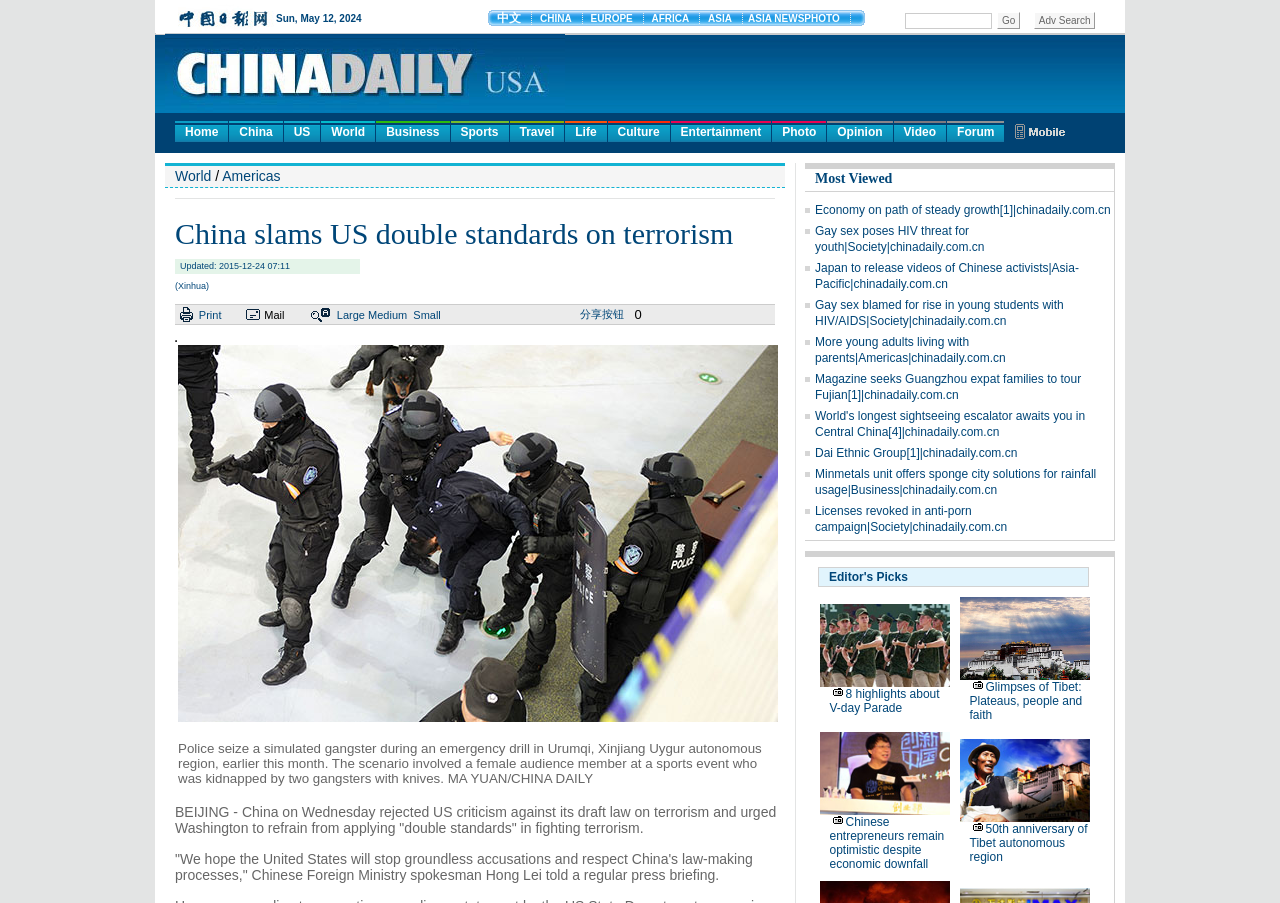Respond to the question below with a single word or phrase: How many links are there in the 'Most Viewed' section?

4